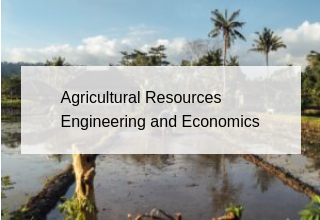What are the key areas of research and study in Agricultural Resources Engineering and Economics?
Provide a detailed answer to the question, using the image to inform your response.

According to the caption, the overlay text indicates the focus of research and study in Agricultural Resources Engineering and Economics, which includes understanding resource management, technological advancements in farming, and economic implications for the agricultural sector. These areas are crucial to developing sustainable and efficient agricultural practices.